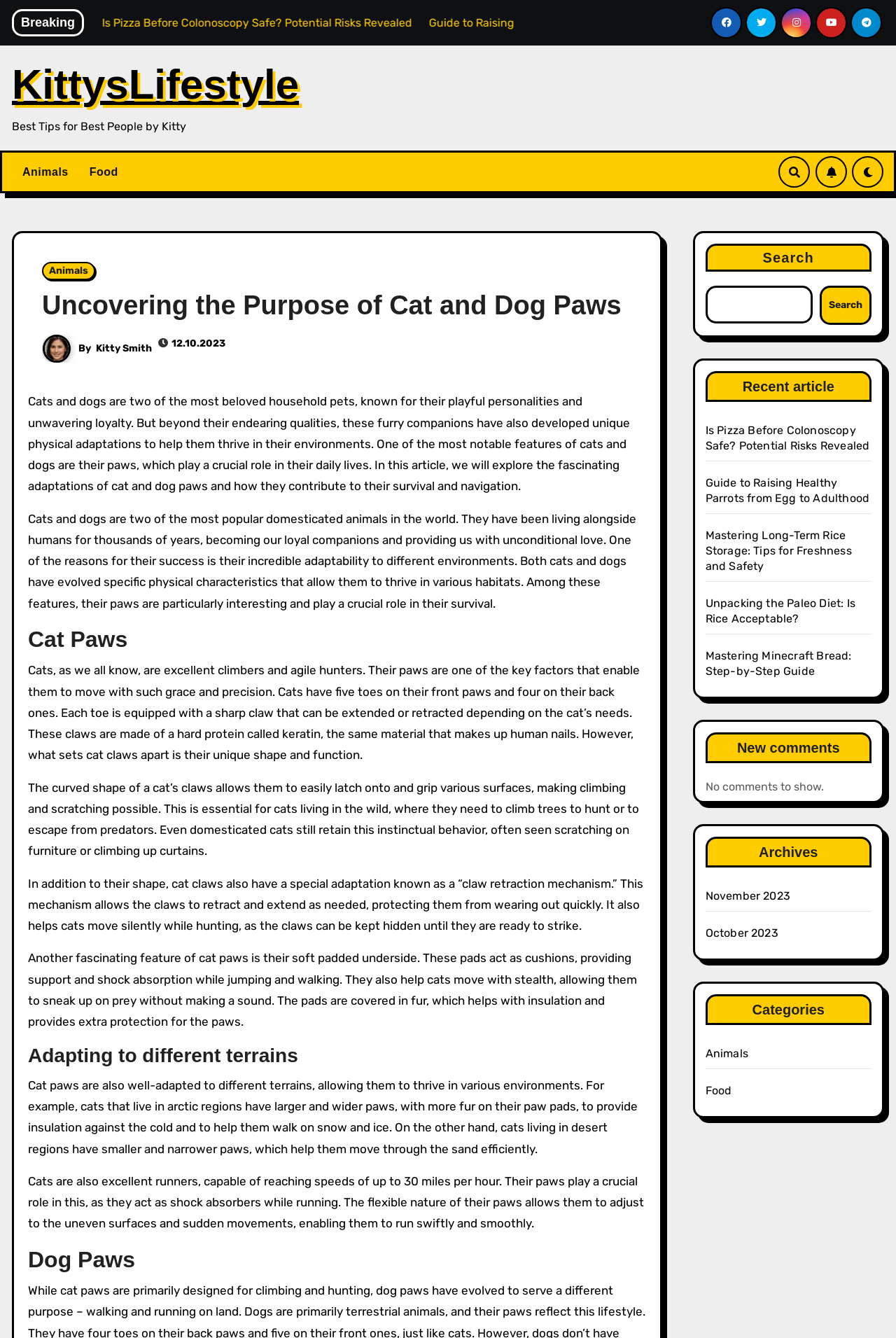Locate the heading on the webpage and return its text.

Uncovering the Purpose of Cat and Dog Paws